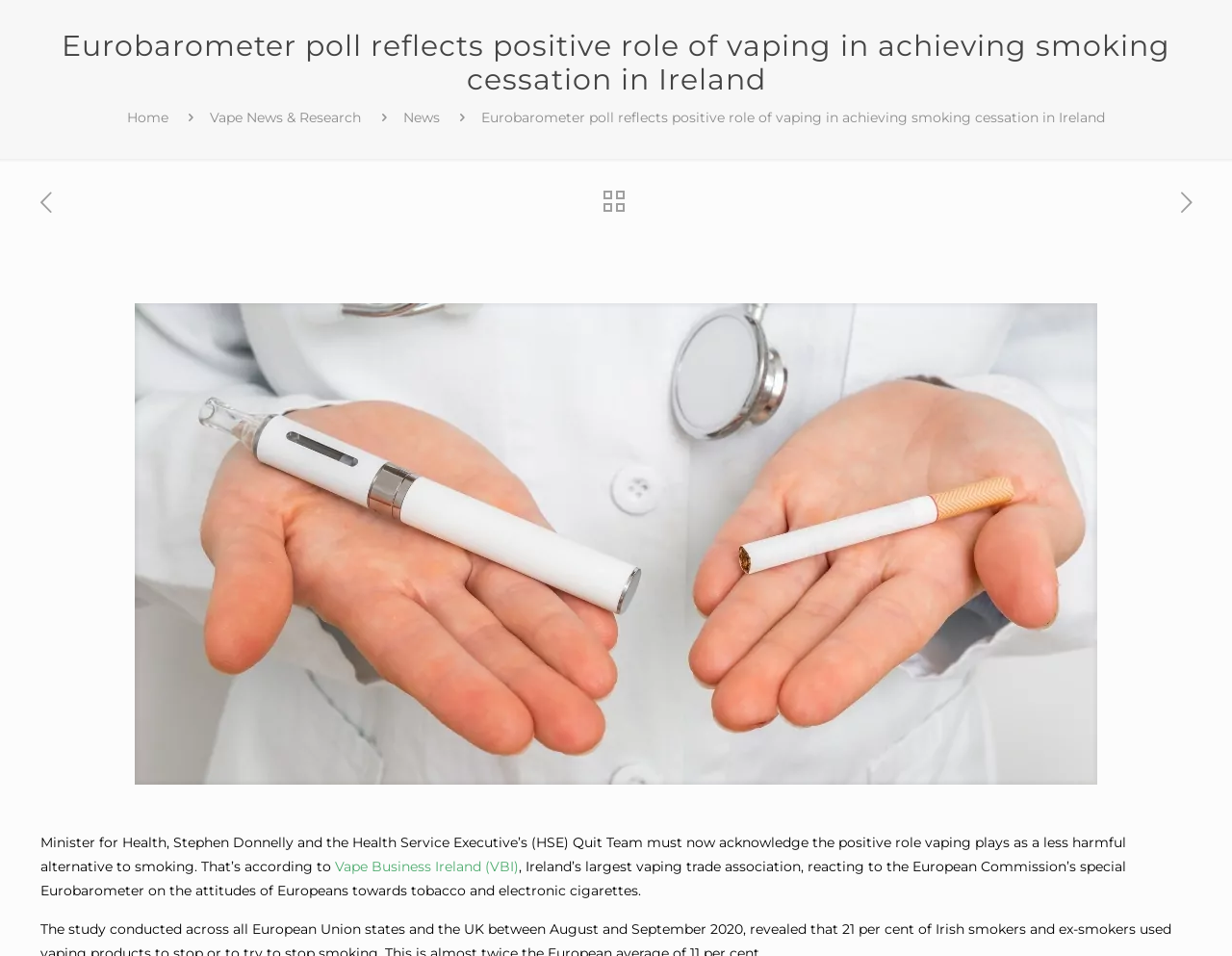Pinpoint the bounding box coordinates of the clickable element to carry out the following instruction: "read European Commission Eurobarometer on the attitude of Europeans to tobacco and e-cigarettes."

[0.109, 0.317, 0.891, 0.821]